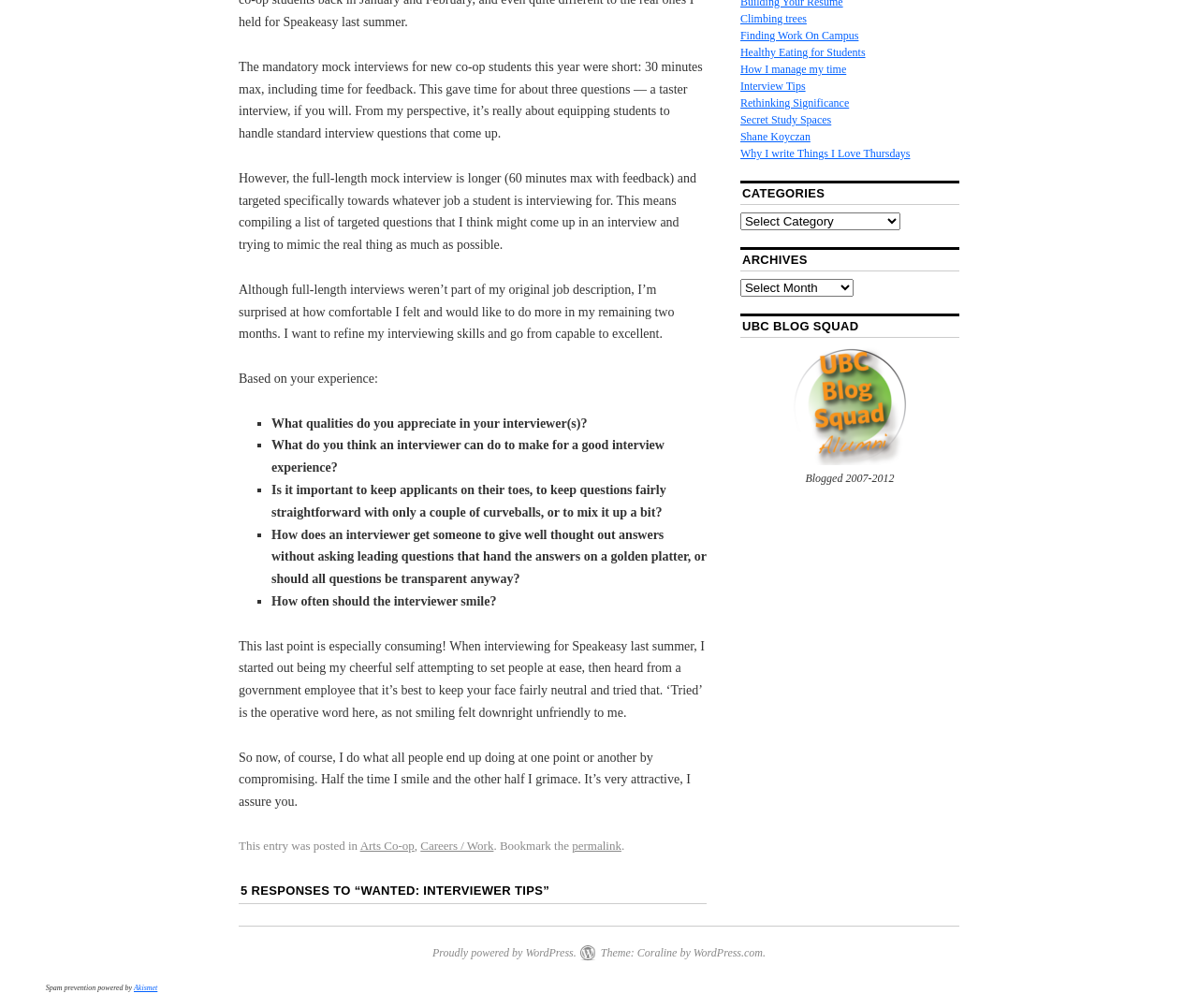Determine the bounding box coordinates for the UI element described. Format the coordinates as (top-left x, top-left y, bottom-right x, bottom-right y) and ensure all values are between 0 and 1. Element description: Careers / Work

[0.351, 0.832, 0.412, 0.846]